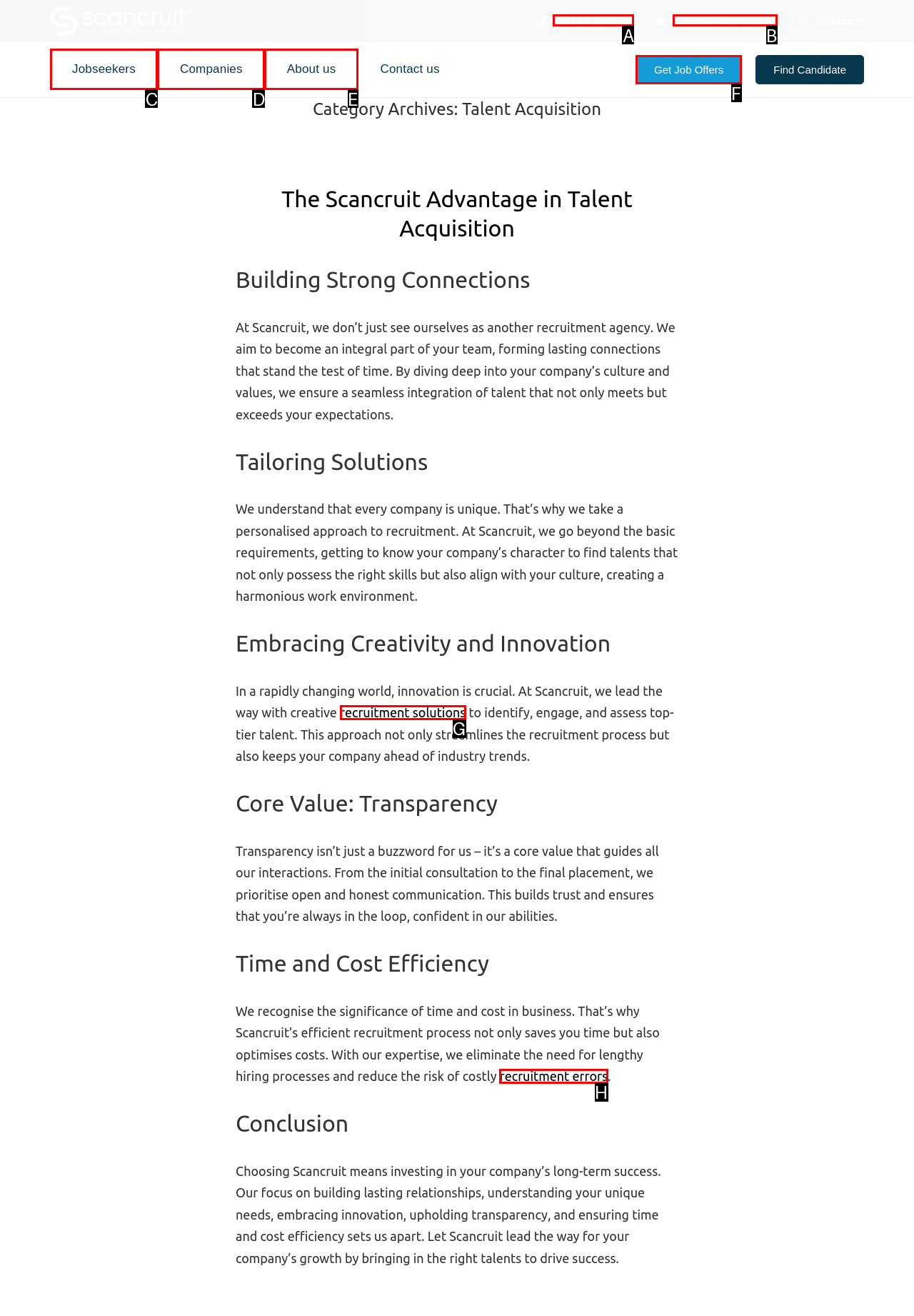What letter corresponds to the UI element to complete this task: Click on Get Job Offers
Answer directly with the letter.

F